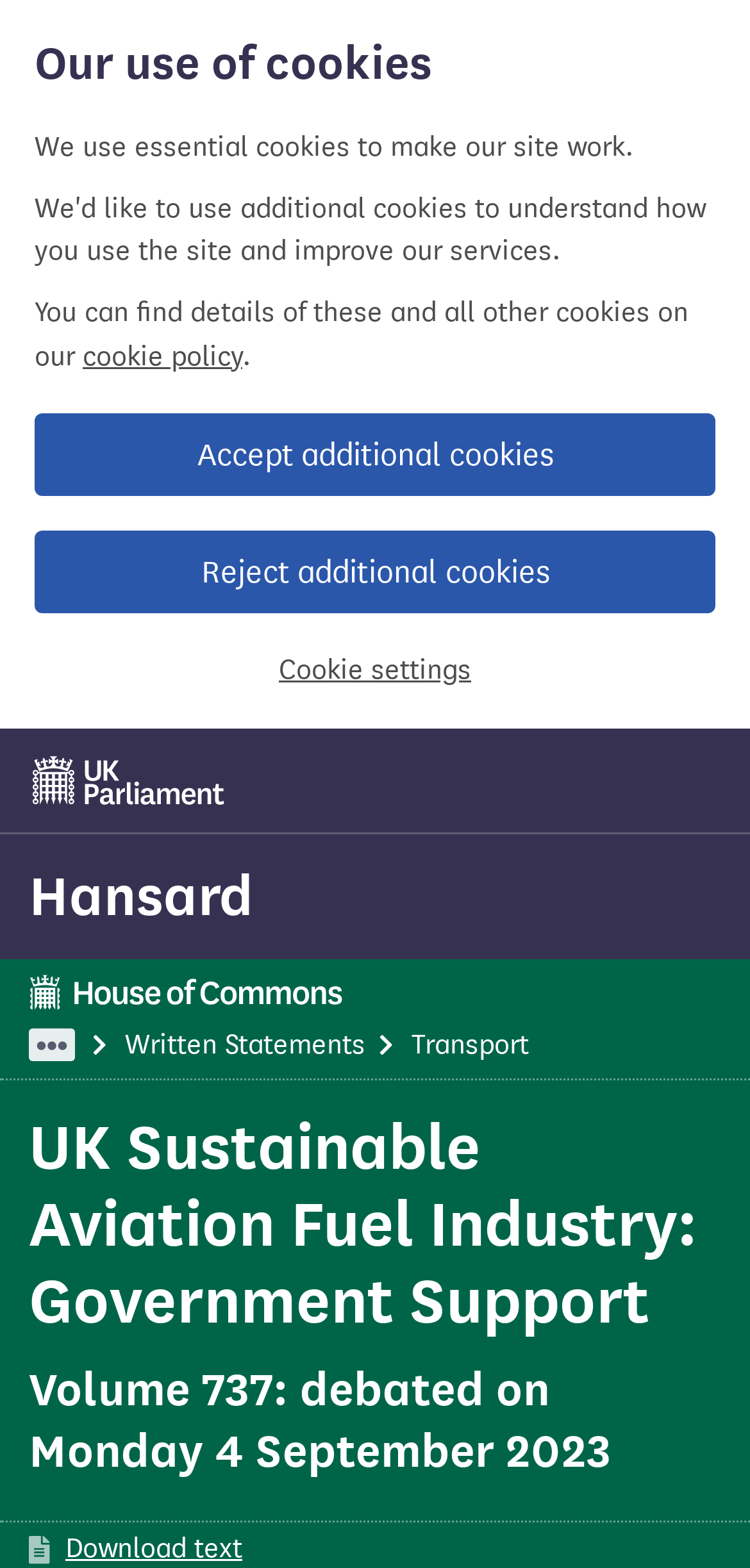Identify the bounding box coordinates for the region to click in order to carry out this instruction: "expand hidden items". Provide the coordinates using four float numbers between 0 and 1, formatted as [left, top, right, bottom].

[0.038, 0.656, 0.1, 0.677]